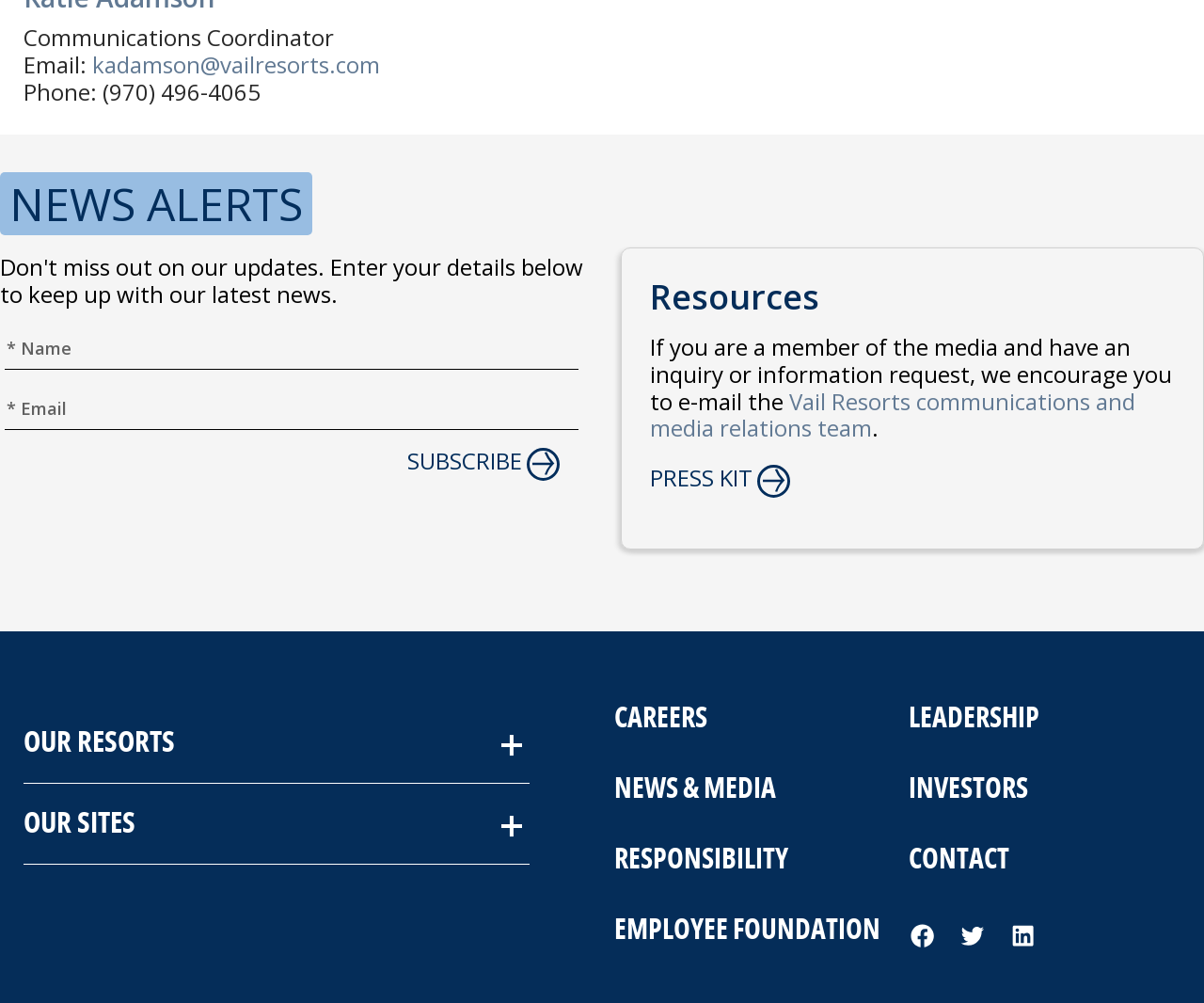Using the information in the image, give a detailed answer to the following question: What is the contact email for the Communications Coordinator?

The contact email for the Communications Coordinator can be found in the top section of the webpage, where it says 'Email: ' followed by the email address 'kadamson@vailresorts.com'.